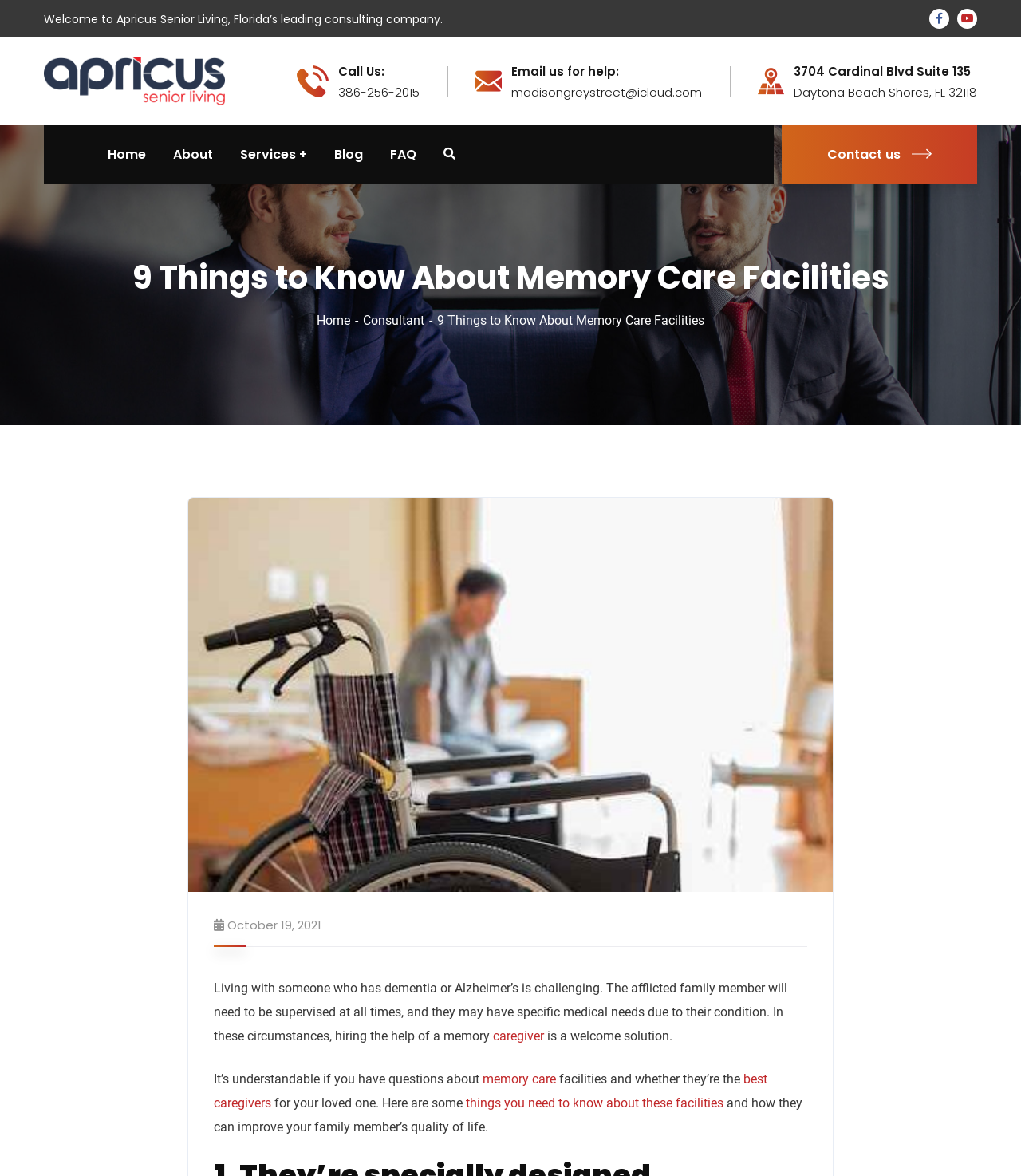Provide your answer to the question using just one word or phrase: What is the address of the consulting firm?

3704 Cardinal Blvd Suite 135, Daytona Beach Shores, FL 32118